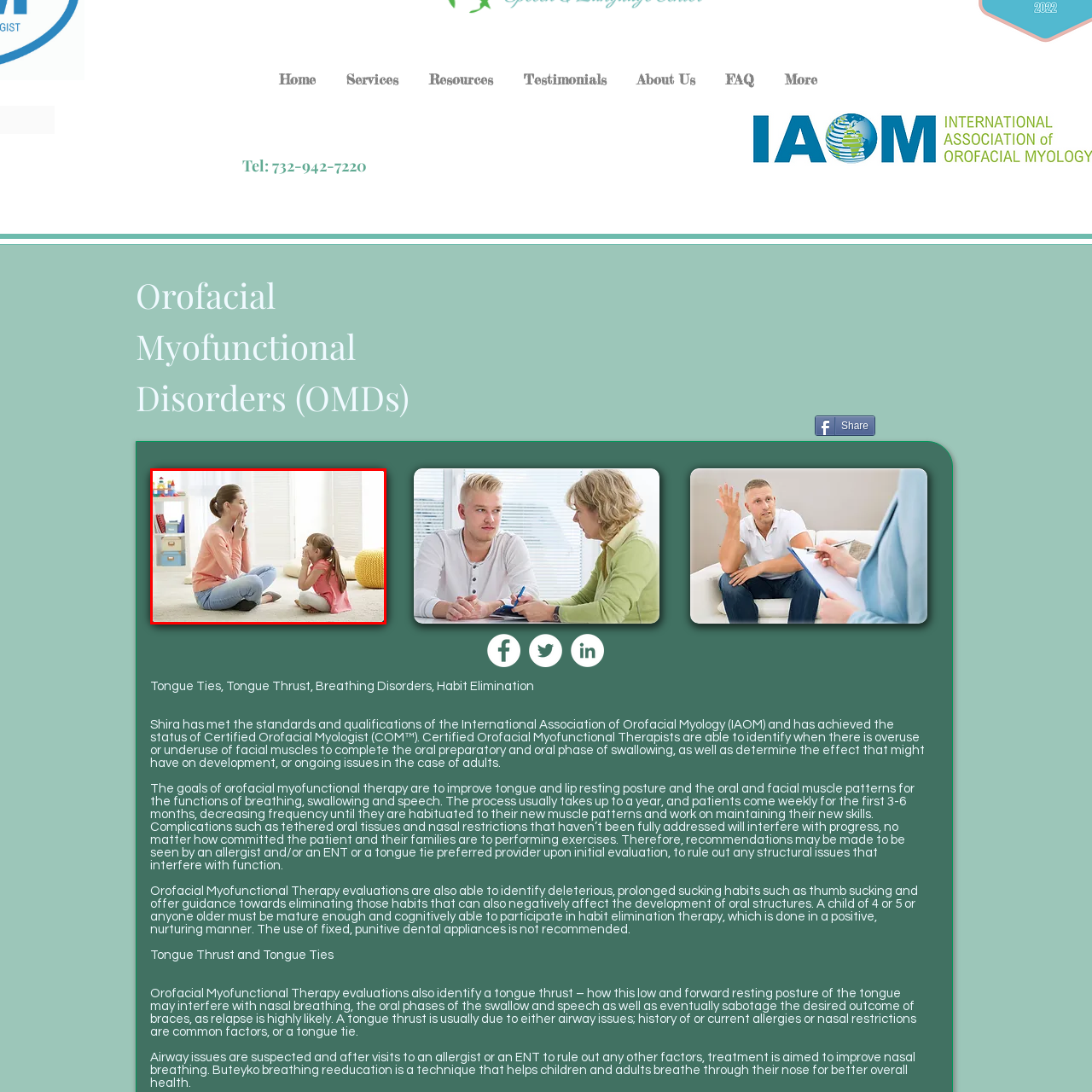Analyze the image surrounded by the red outline and answer the ensuing question with as much detail as possible based on the image:
What is the purpose of orofacial myofunctional therapy?

According to the caption, the interactive practice of orofacial myofunctional therapy aims to improve muscle function and coordination involved in speech and swallowing, highlighting its therapeutic benefits.